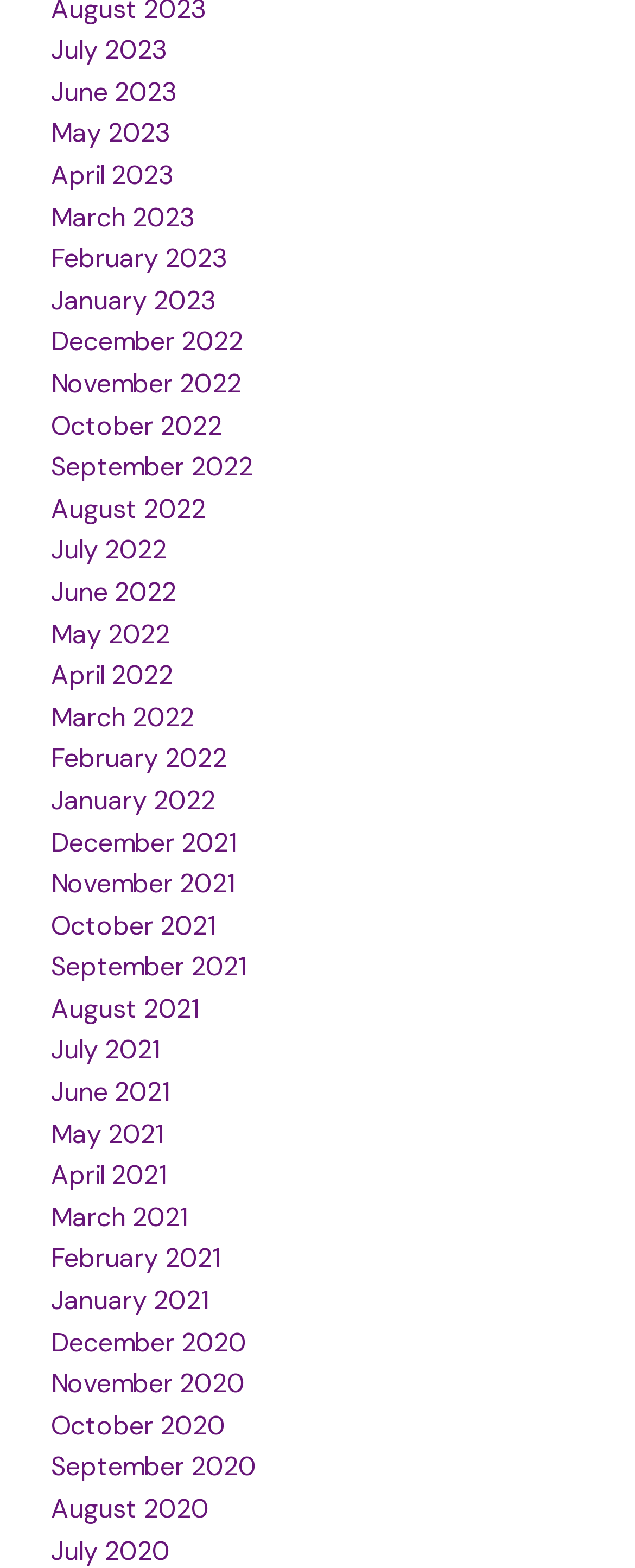Based on what you see in the screenshot, provide a thorough answer to this question: What is the year of the fifth link from the top?

I examined the links on the webpage and counted from the top. The fifth link is 'March 2023', which indicates that the year of the fifth link from the top is 2023.